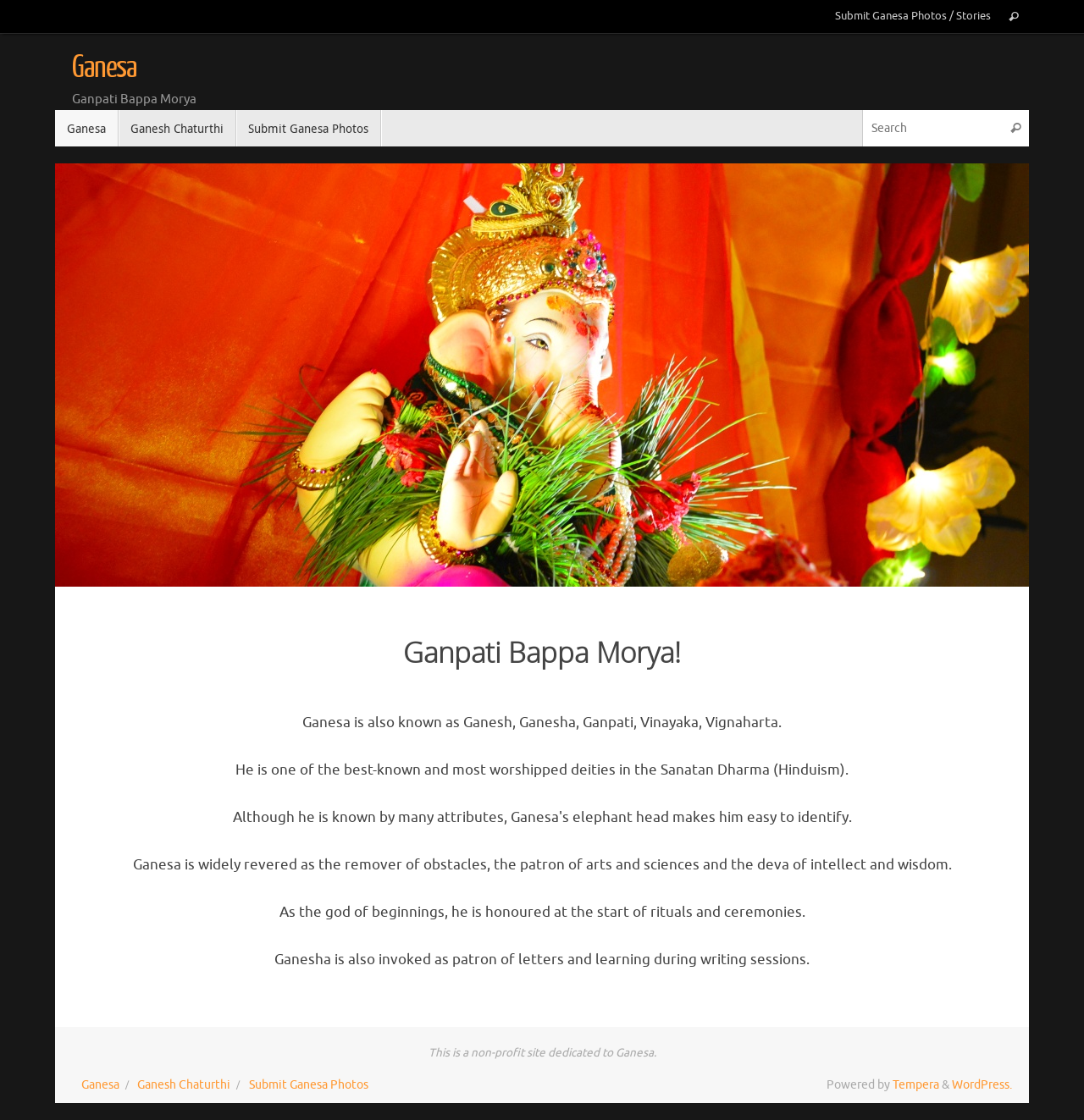With reference to the screenshot, provide a detailed response to the question below:
What is the name of the deity revered on this website?

The website is dedicated to Ganesa, also known as Ganesh, Ganesha, Ganpati, Vinayaka, Vignaharta, as mentioned in the text on the webpage.